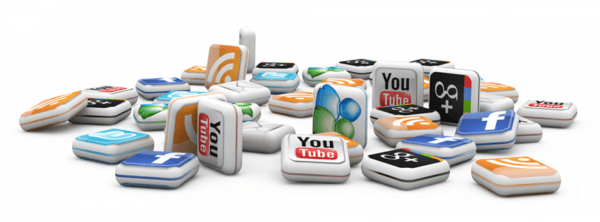Give a thorough description of the image, including any visible elements and their relationships.

This vibrant image showcases a dynamic assortment of social media icons scattered across a surface, symbolizing the vast landscape of online marketing and engagement. Prominently featured are recognizable logos from popular platforms such as YouTube, Facebook, and Twitter, along with other icons representing various online communities. The playful design and colorful arrangement of these icons highlight the importance of social media in modern marketing strategies. This visual serves as a reminder of the diverse channels available for connection and communication in the digital age, reinforcing the message of staying updated and engaged through social media platforms.